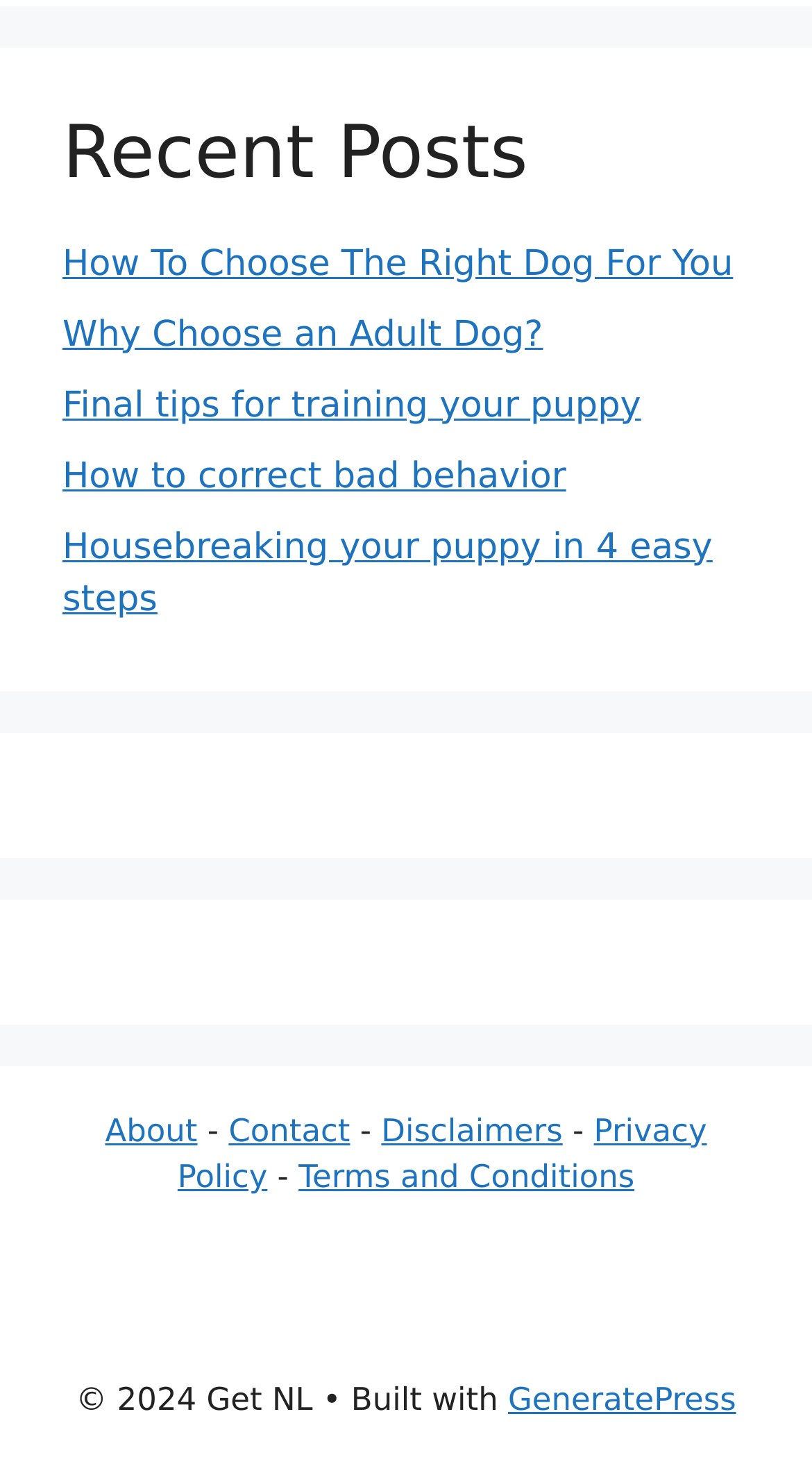Calculate the bounding box coordinates of the UI element given the description: "Privacy Policy".

[0.219, 0.759, 0.871, 0.817]